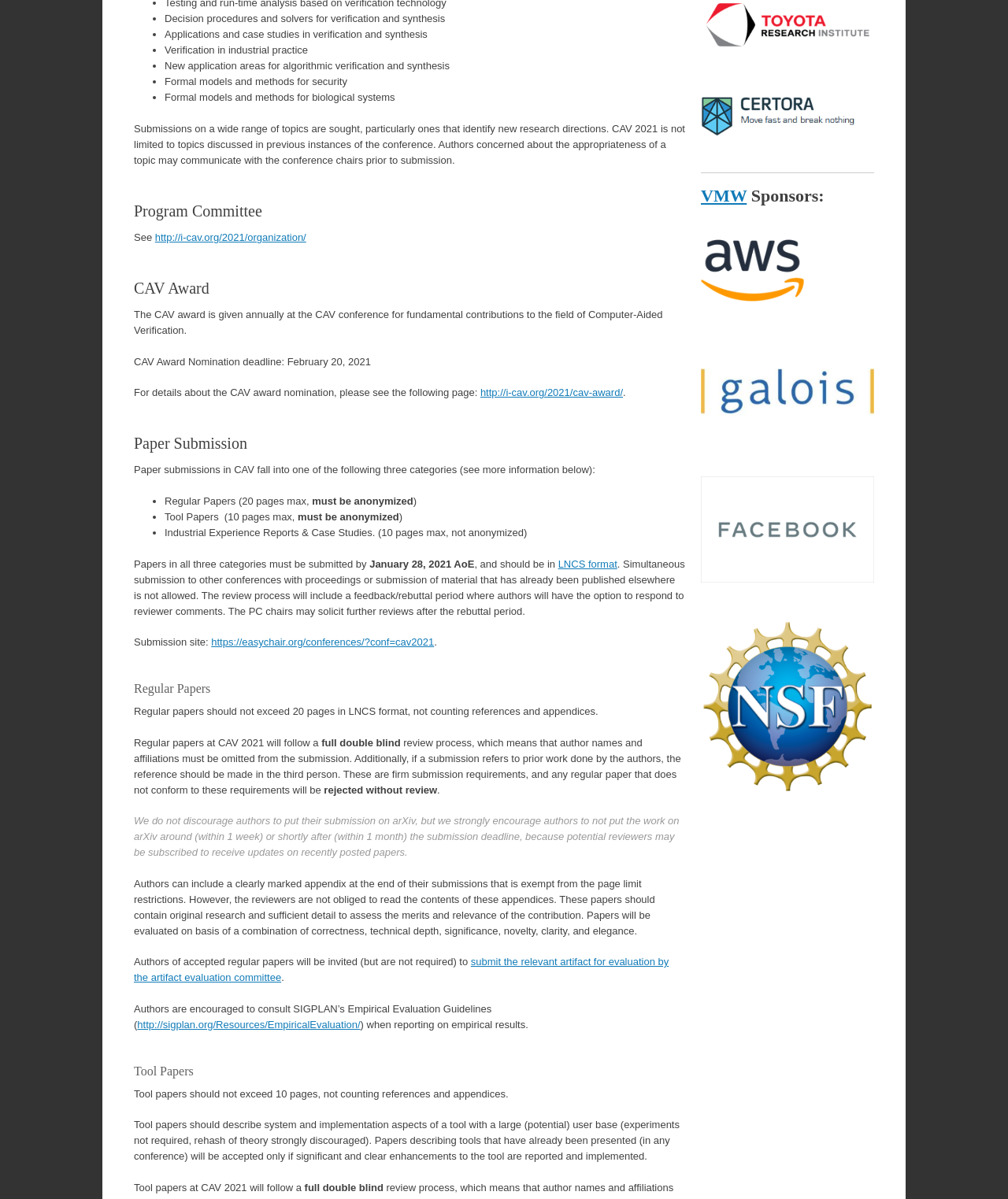Please provide the bounding box coordinates for the element that needs to be clicked to perform the following instruction: "Click the link to CAV Award Nomination deadline". The coordinates should be given as four float numbers between 0 and 1, i.e., [left, top, right, bottom].

[0.133, 0.296, 0.368, 0.306]